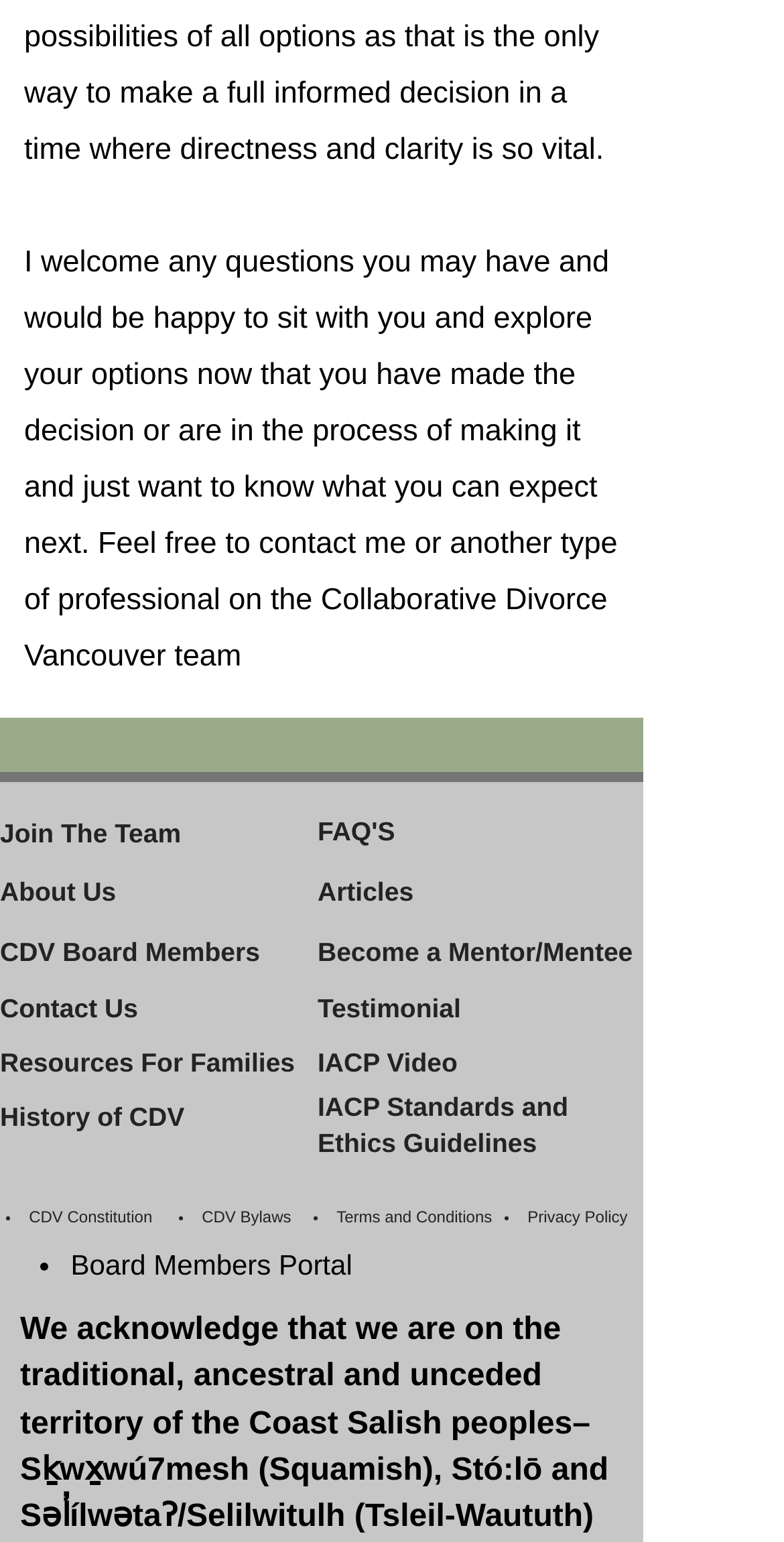Please find the bounding box coordinates of the element that must be clicked to perform the given instruction: "go to HOME". The coordinates should be four float numbers from 0 to 1, i.e., [left, top, right, bottom].

None